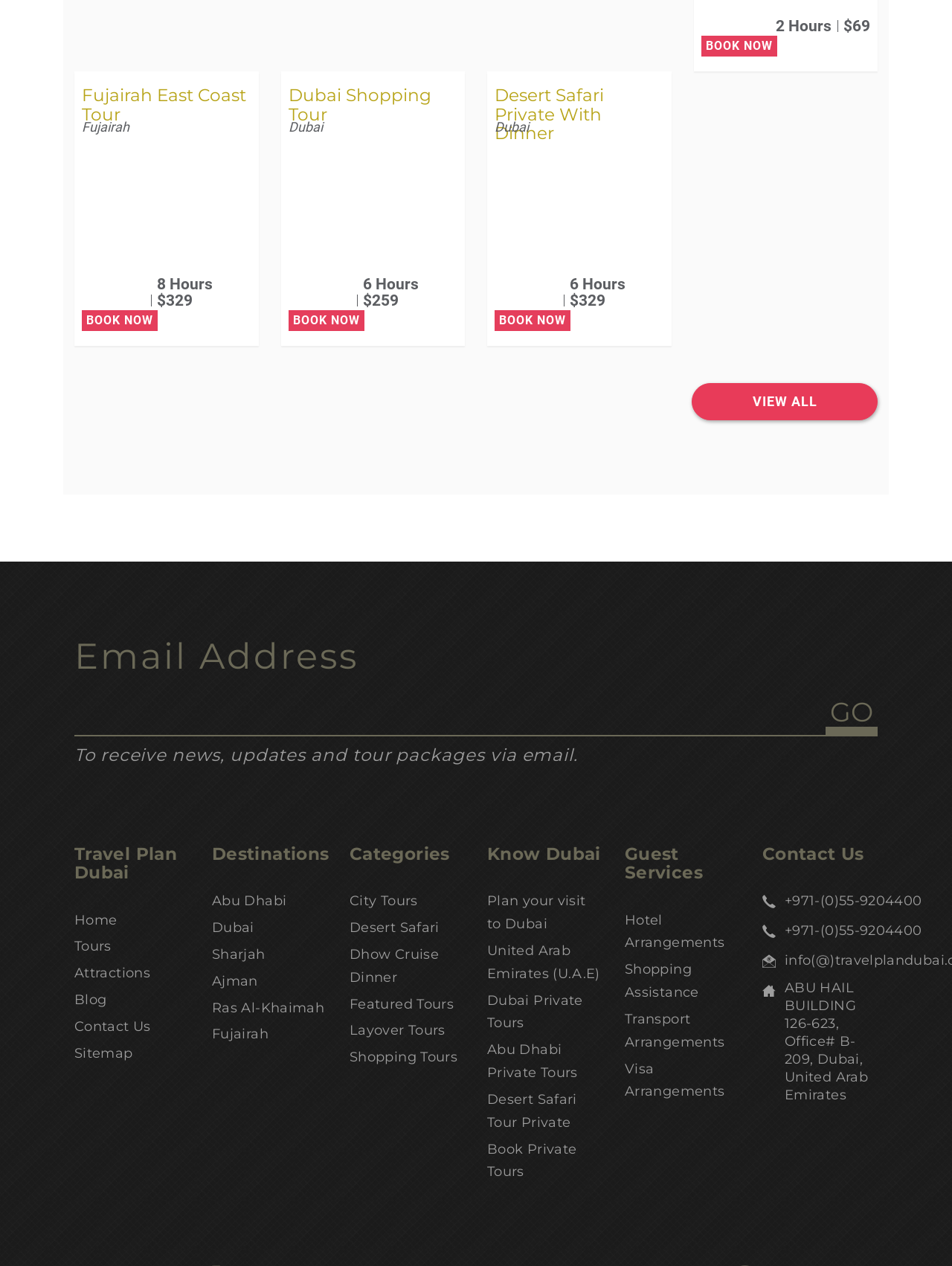Can you find the bounding box coordinates for the element that needs to be clicked to execute this instruction: "View all tours"? The coordinates should be given as four float numbers between 0 and 1, i.e., [left, top, right, bottom].

[0.727, 0.303, 0.922, 0.332]